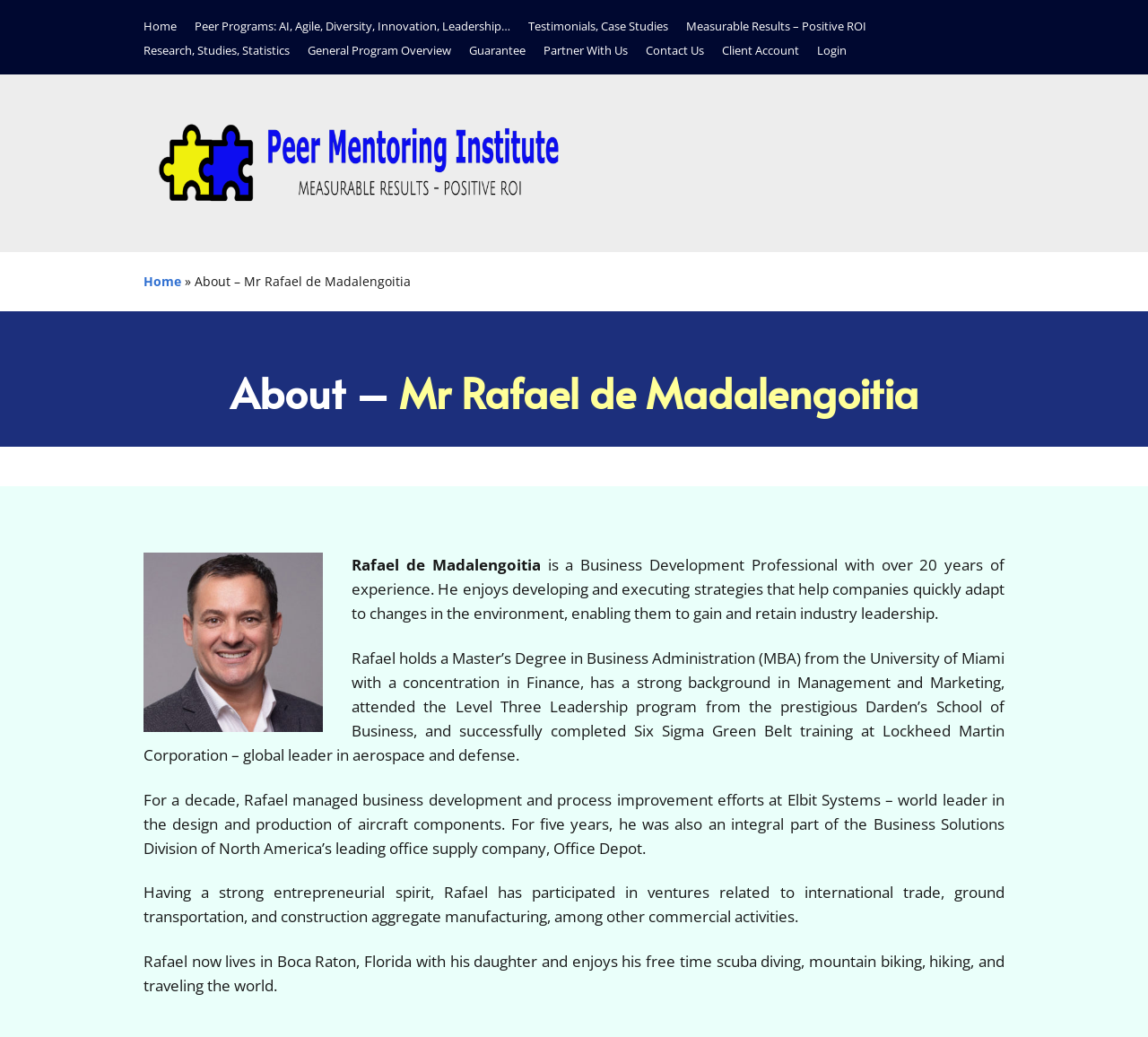Give a succinct answer to this question in a single word or phrase: 
What is one of Rafael's hobbies?

Scuba diving